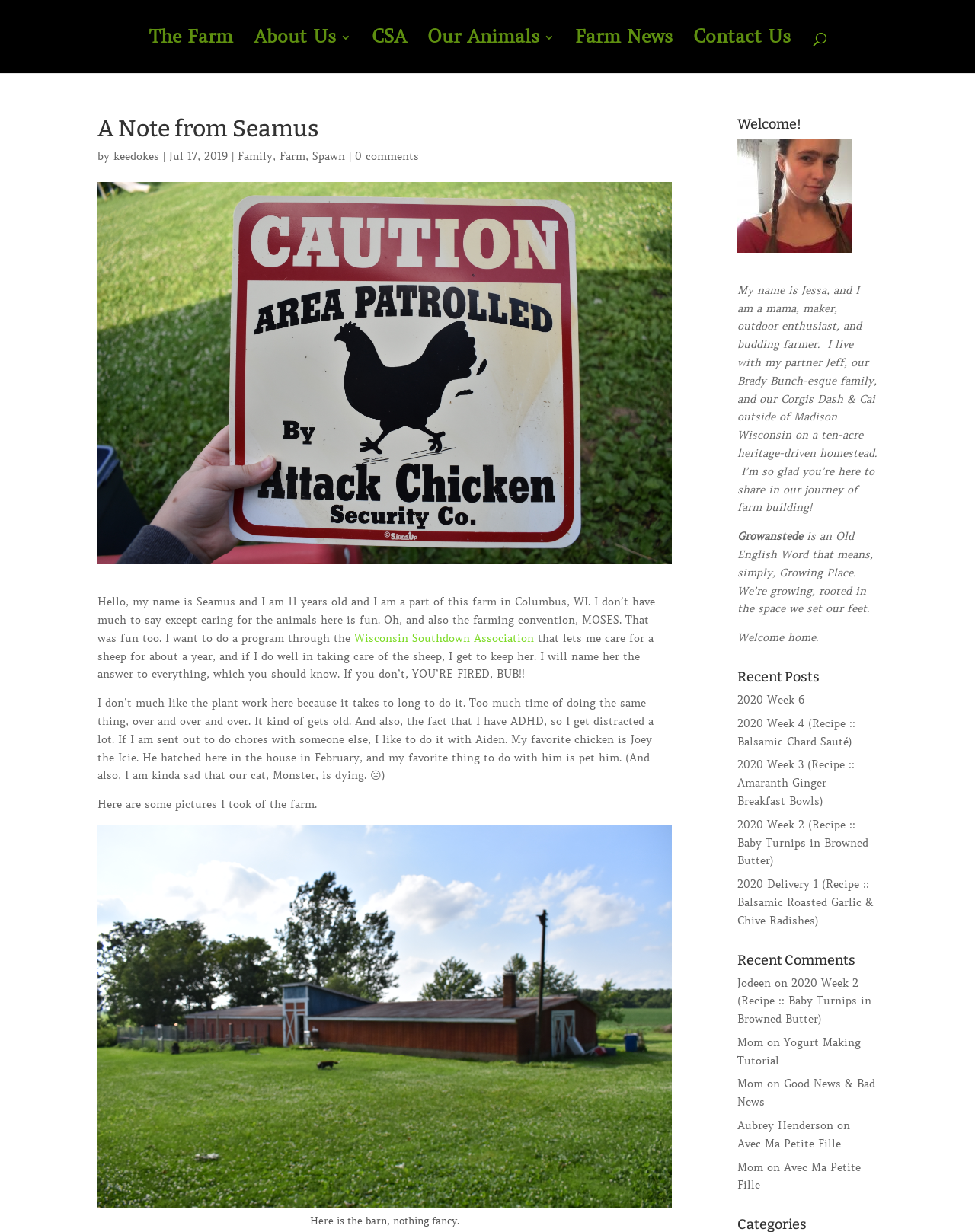Identify the bounding box coordinates of the section that should be clicked to achieve the task described: "Read the welcome message from Jessa".

[0.756, 0.23, 0.899, 0.417]